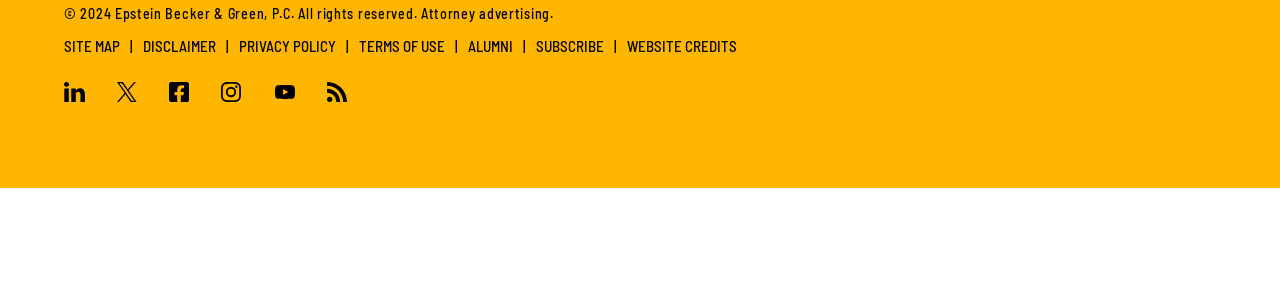What is the copyright year of the webpage?
Based on the screenshot, respond with a single word or phrase.

2024